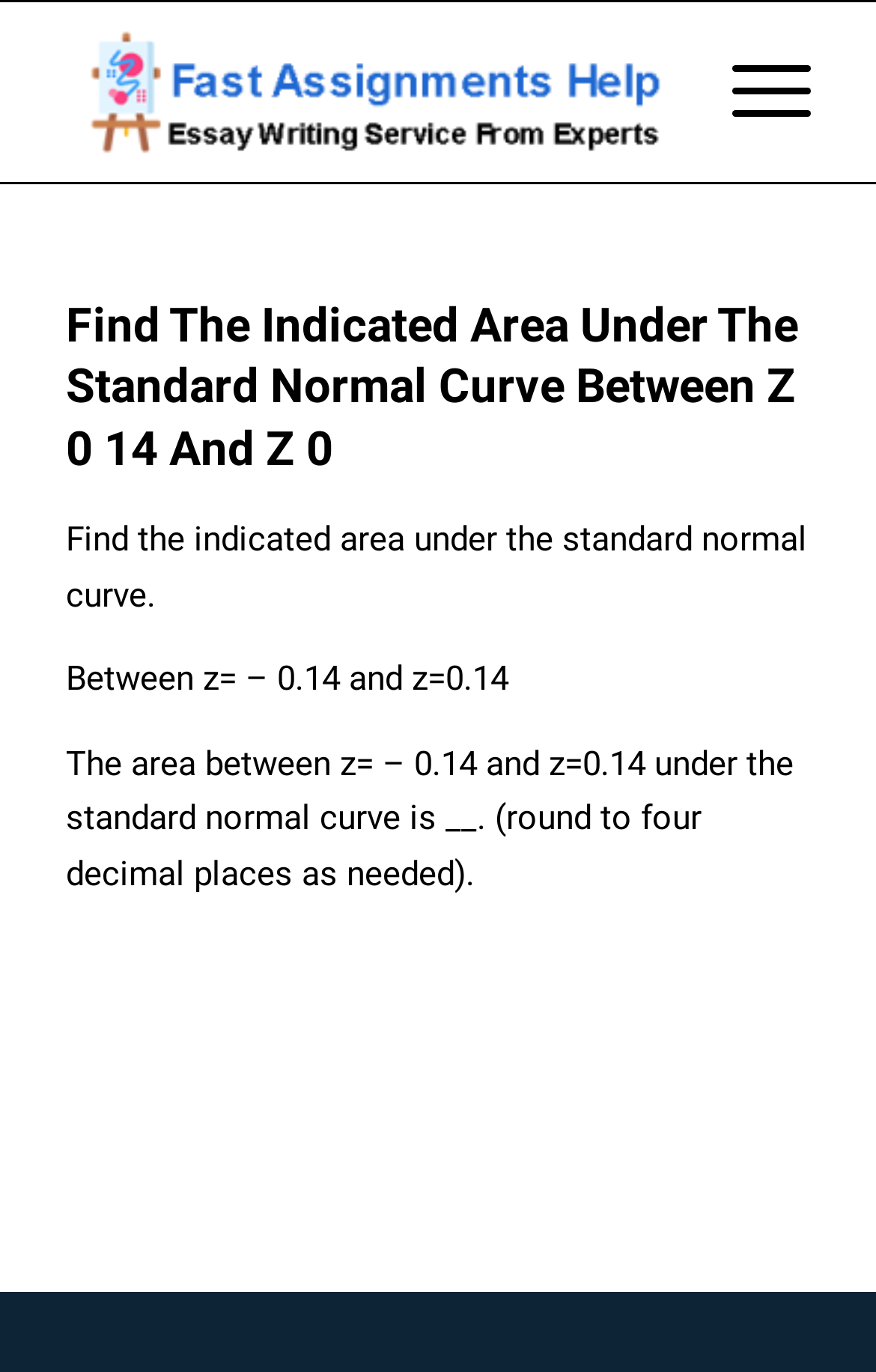Please locate the UI element described by "Menu Menu" and provide its bounding box coordinates.

[0.784, 0.002, 0.925, 0.133]